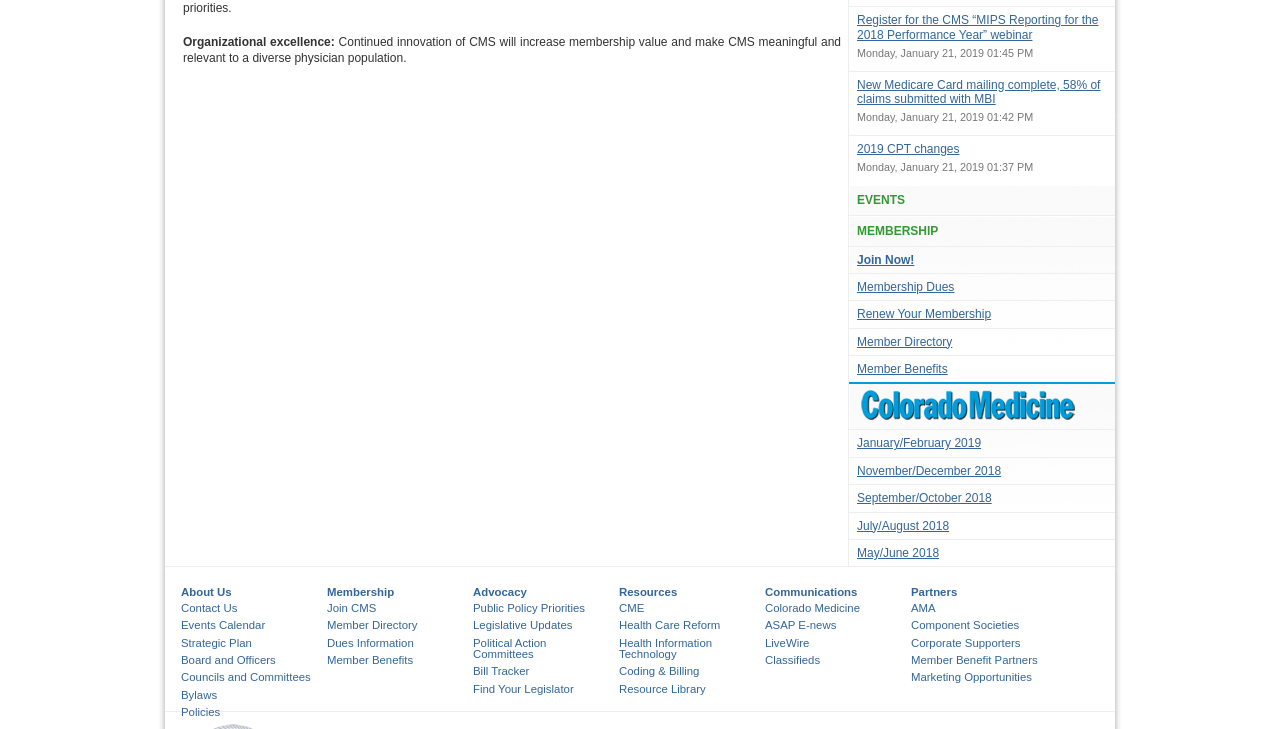Locate the bounding box coordinates of the UI element described by: "LiveWire". Provide the coordinates as four float numbers between 0 and 1, formatted as [left, top, right, bottom].

[0.598, 0.873, 0.632, 0.89]